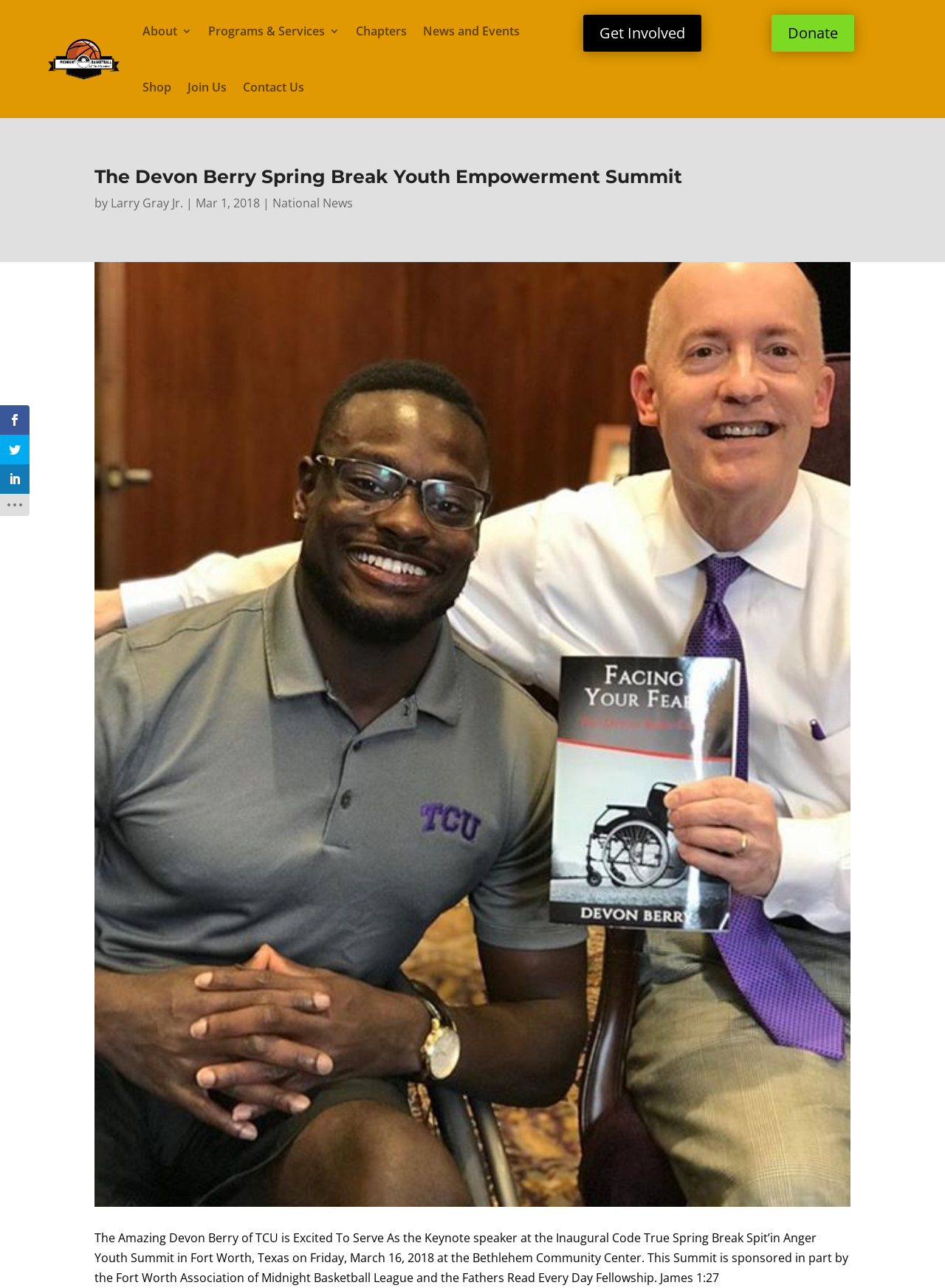Please identify the bounding box coordinates of the element's region that I should click in order to complete the following instruction: "Visit the blog". The bounding box coordinates consist of four float numbers between 0 and 1, i.e., [left, top, right, bottom].

None